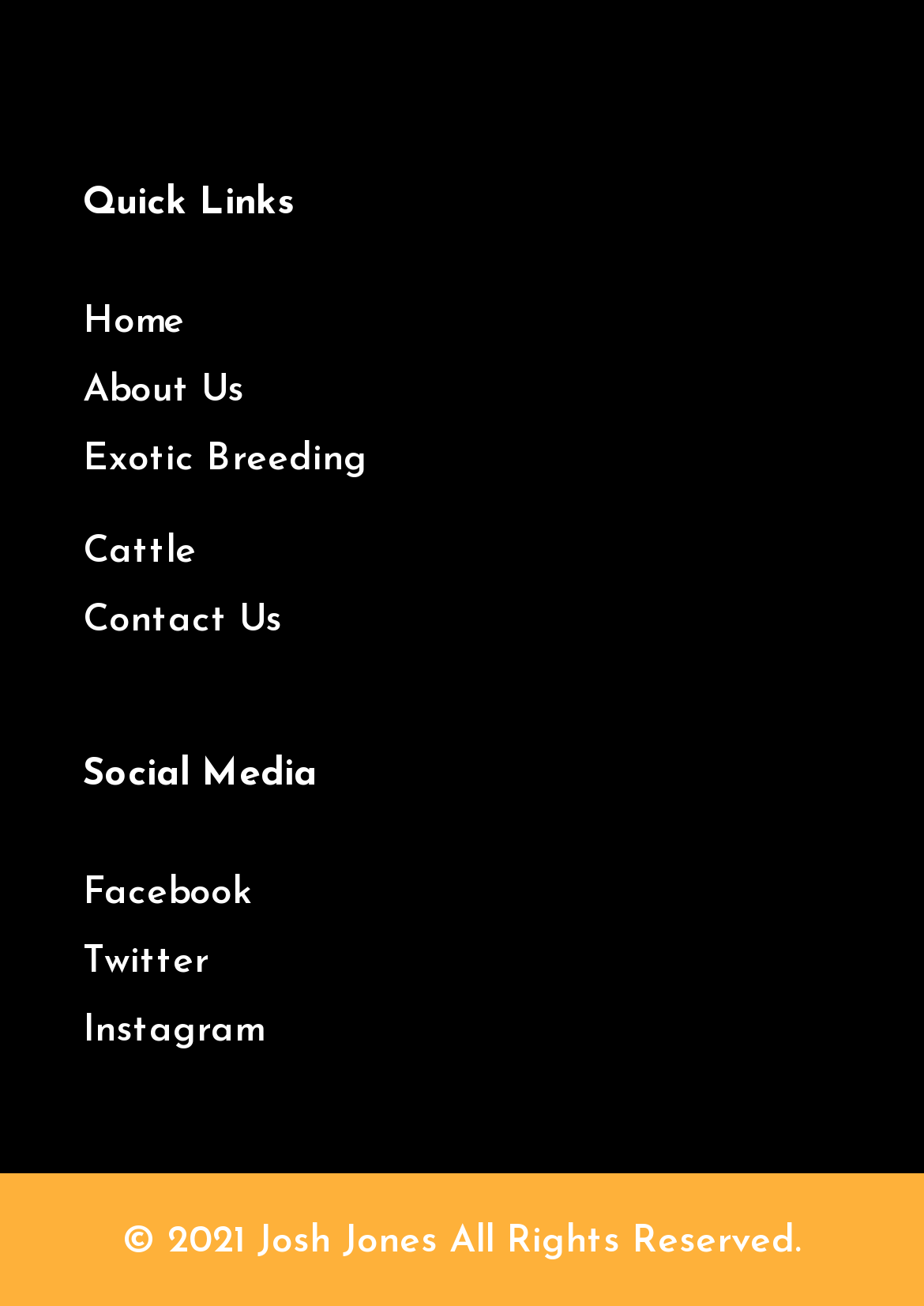Please locate the bounding box coordinates of the element that should be clicked to achieve the given instruction: "visit Facebook page".

[0.09, 0.665, 0.91, 0.703]